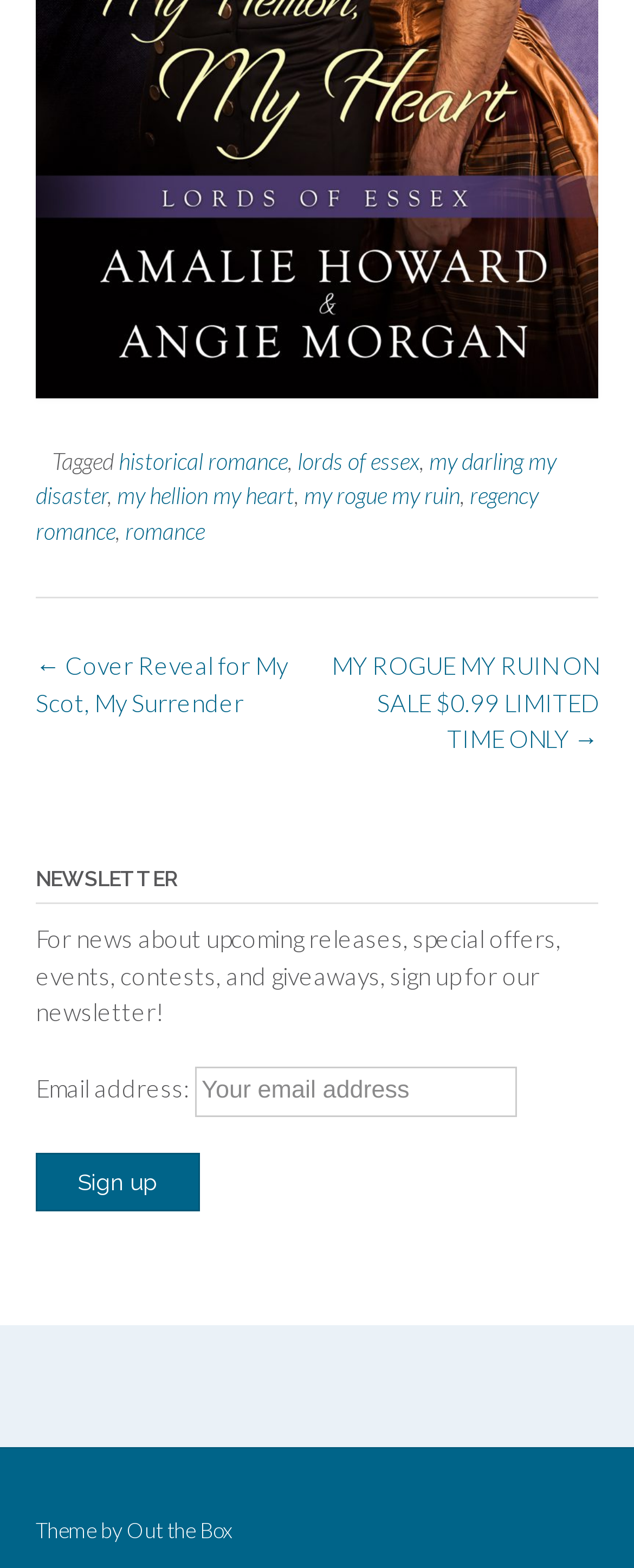Analyze the image and deliver a detailed answer to the question: What is the price of 'My Rogue My Ruin'?

The link 'MY ROGUE MY RUIN ON SALE $0.99 LIMITED TIME ONLY' suggests that the book 'My Rogue My Ruin' is currently on sale for $0.99.